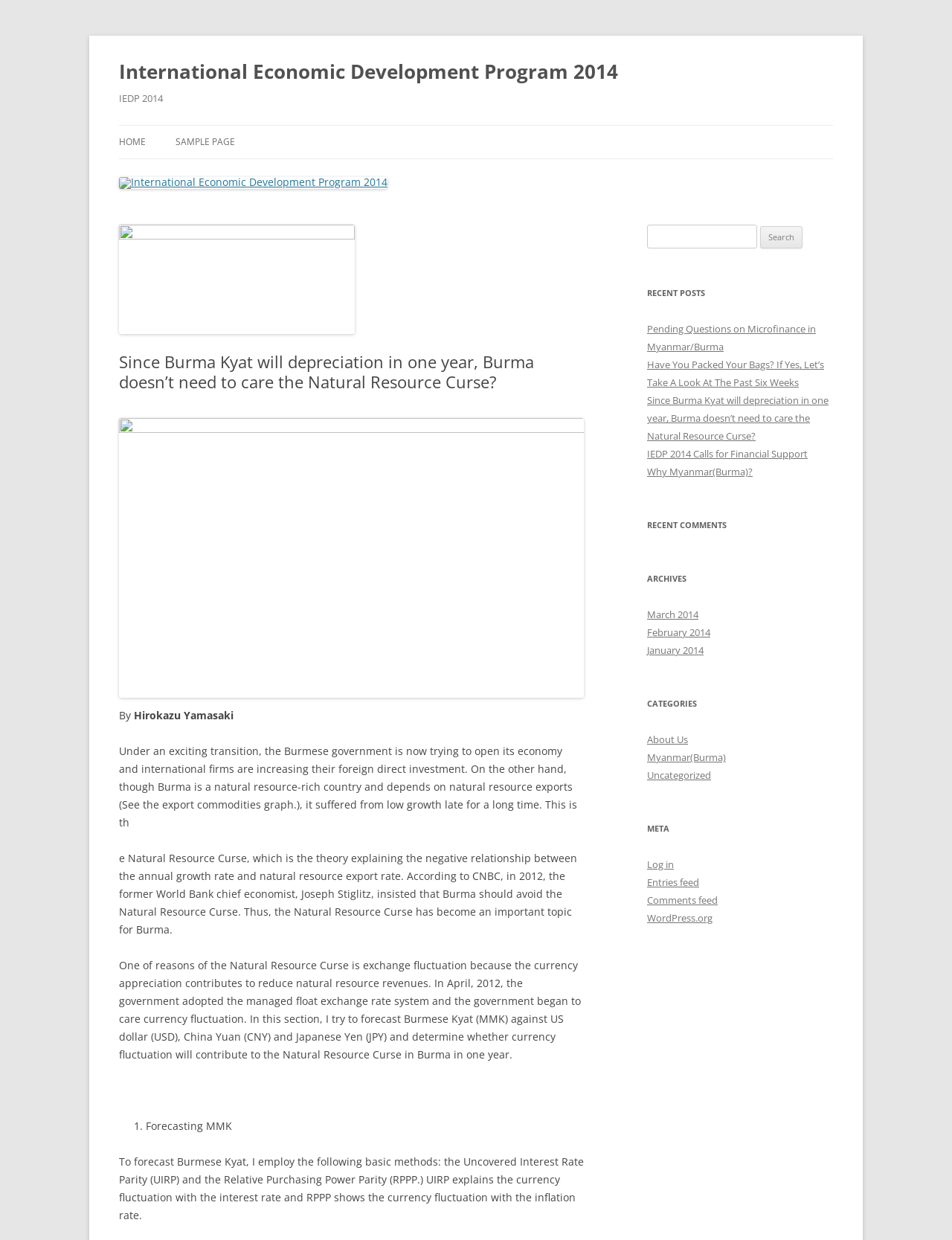Locate the bounding box coordinates of the segment that needs to be clicked to meet this instruction: "Click the 'Inicio' link".

None